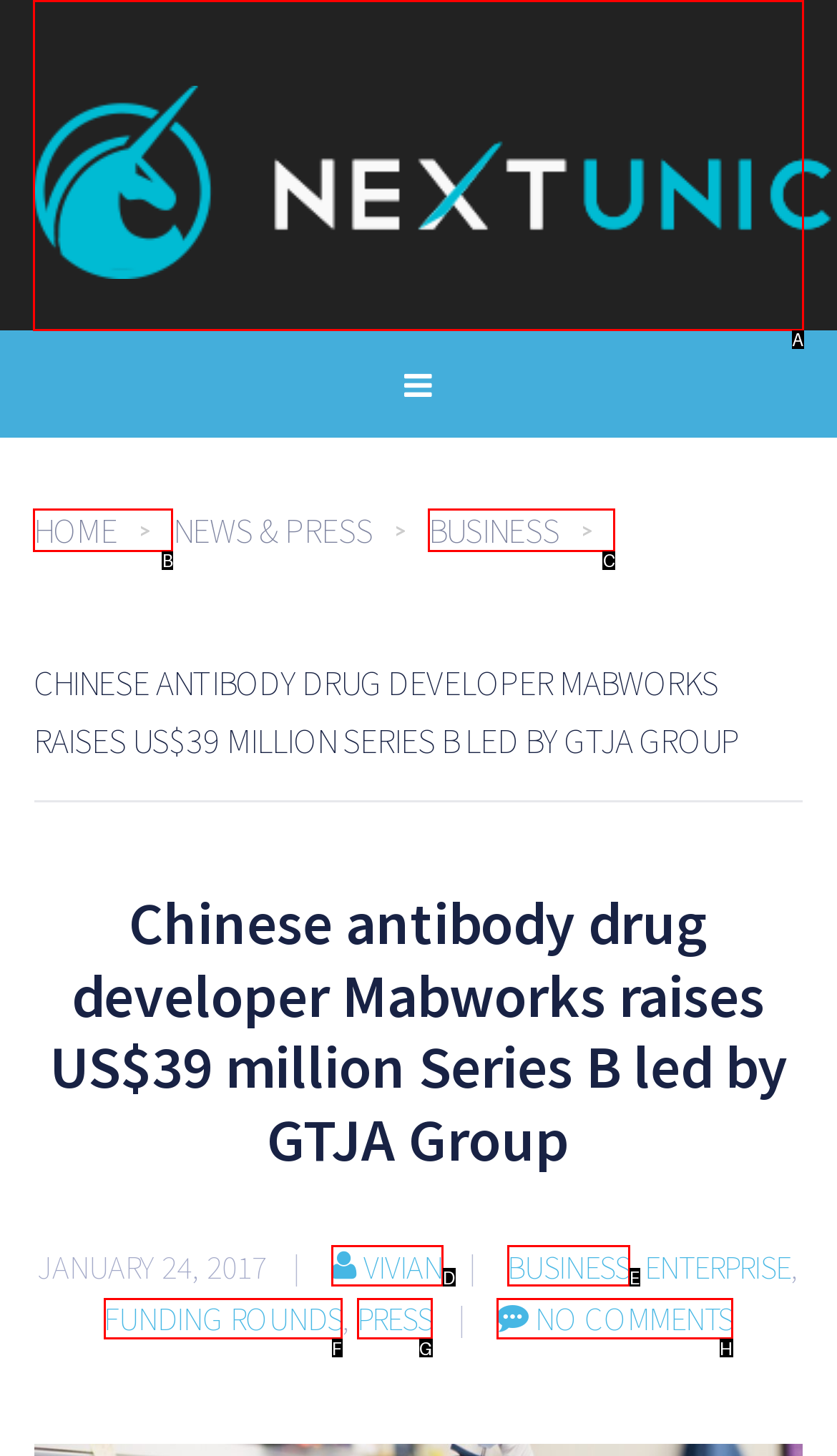From the options shown, which one fits the description: Home? Respond with the appropriate letter.

B